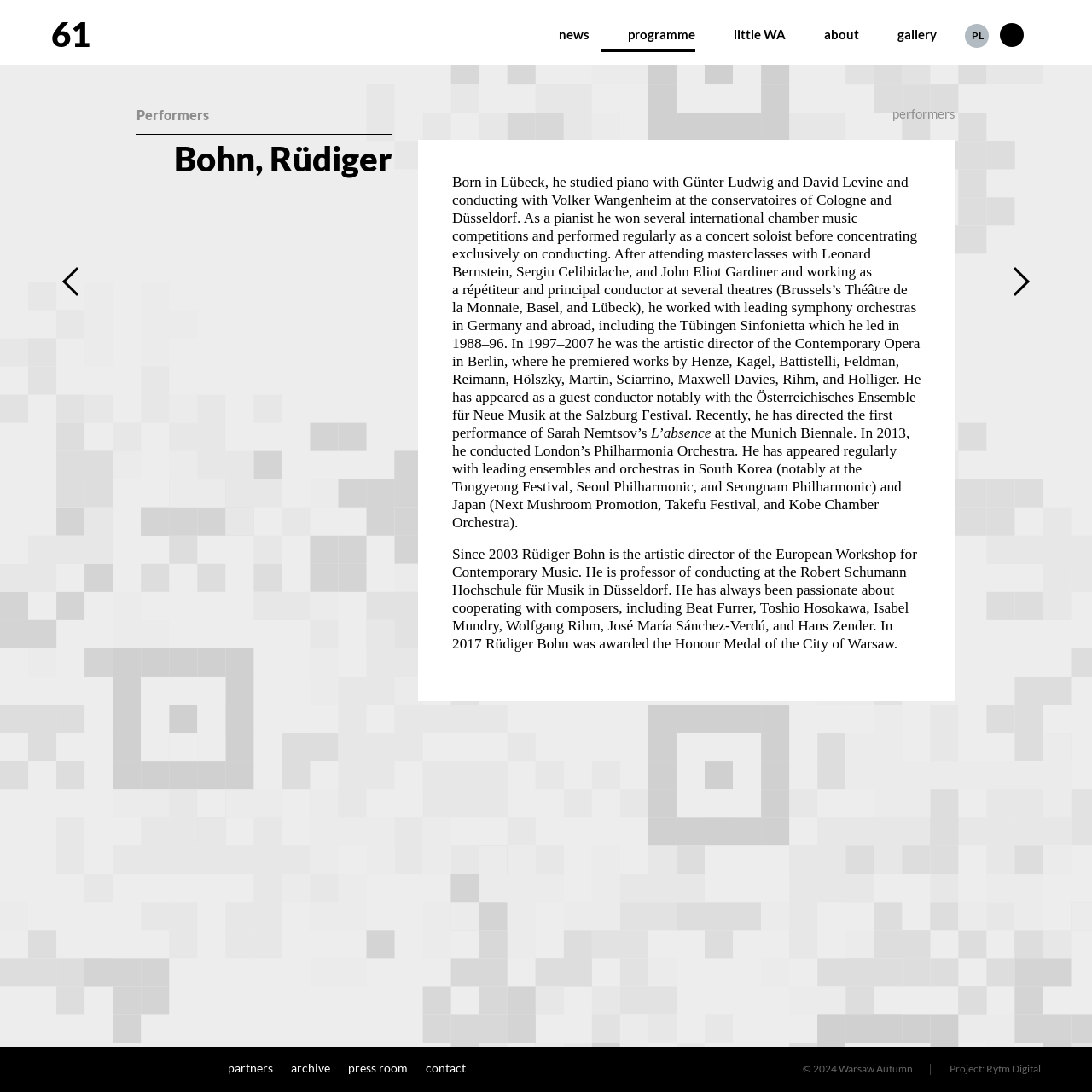What is the name of the organization where Rüdiger Bohn is the artistic director?
Please provide a detailed and comprehensive answer to the question.

According to the webpage, Rüdiger Bohn has been the artistic director of the European Workshop for Contemporary Music since 2003.